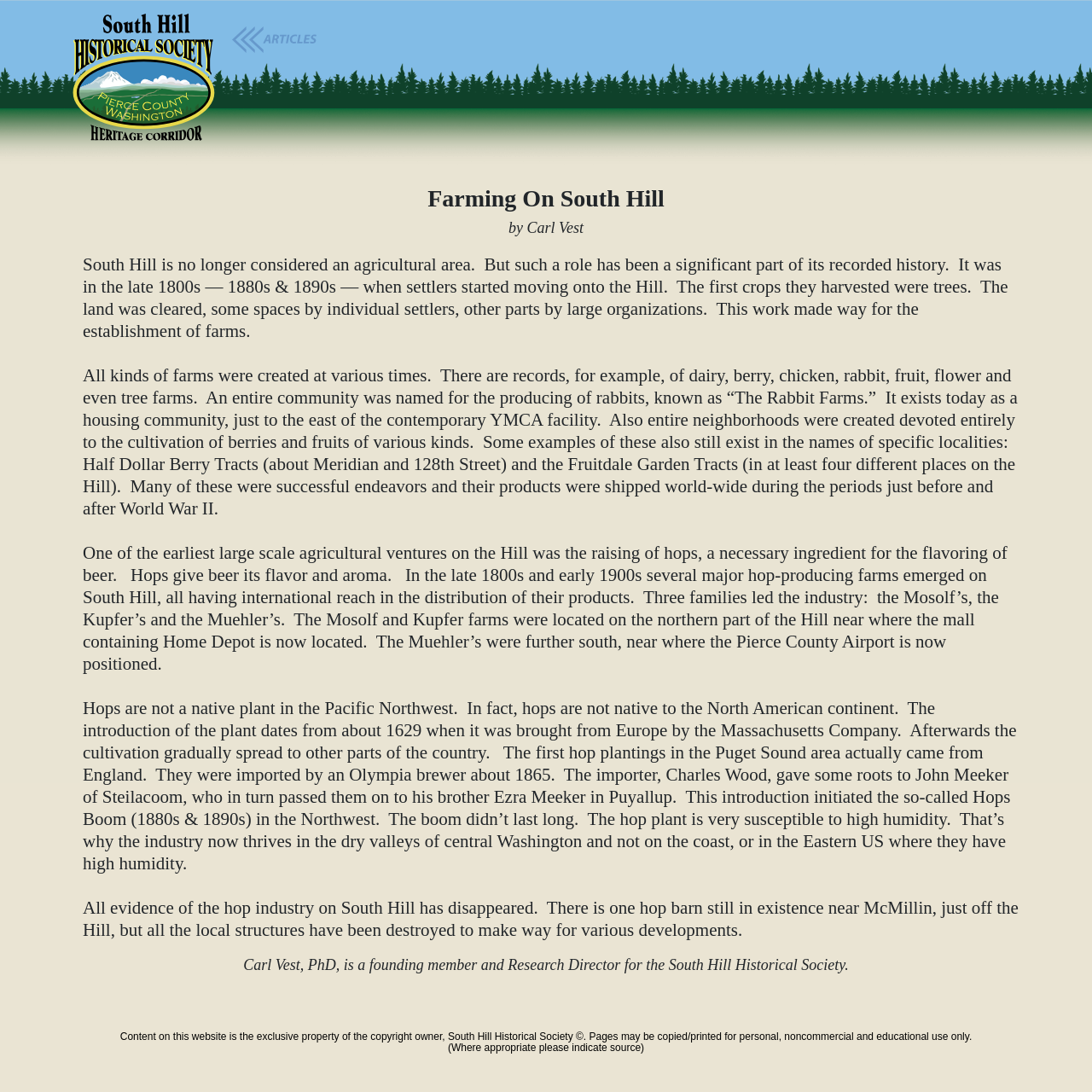Given the element description "alt="site-logo"" in the screenshot, predict the bounding box coordinates of that UI element.

[0.066, 0.063, 0.198, 0.076]